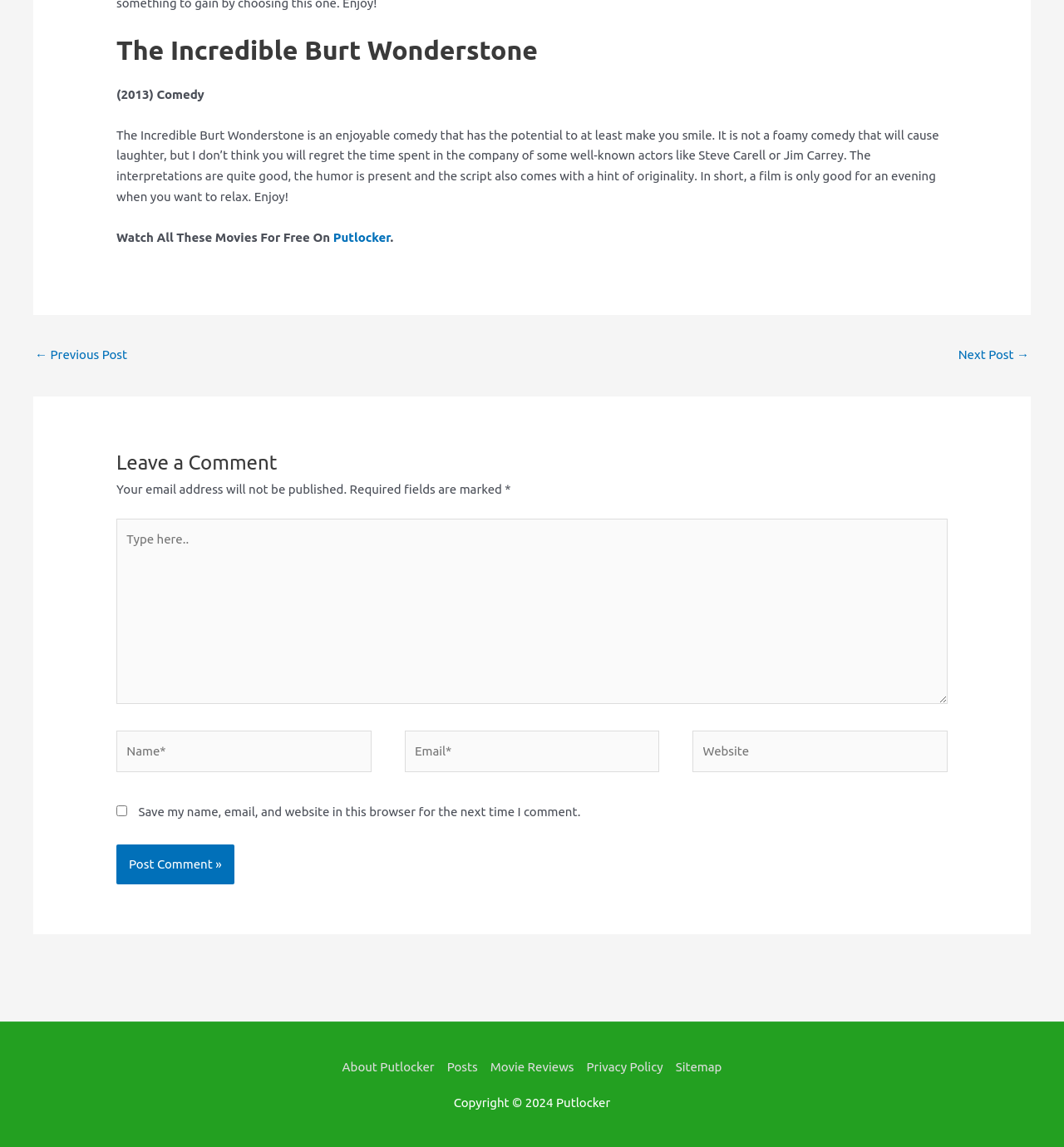Find the bounding box coordinates of the element to click in order to complete this instruction: "Click on the 'About Putlocker' link". The bounding box coordinates must be four float numbers between 0 and 1, denoted as [left, top, right, bottom].

[0.322, 0.924, 0.414, 0.936]